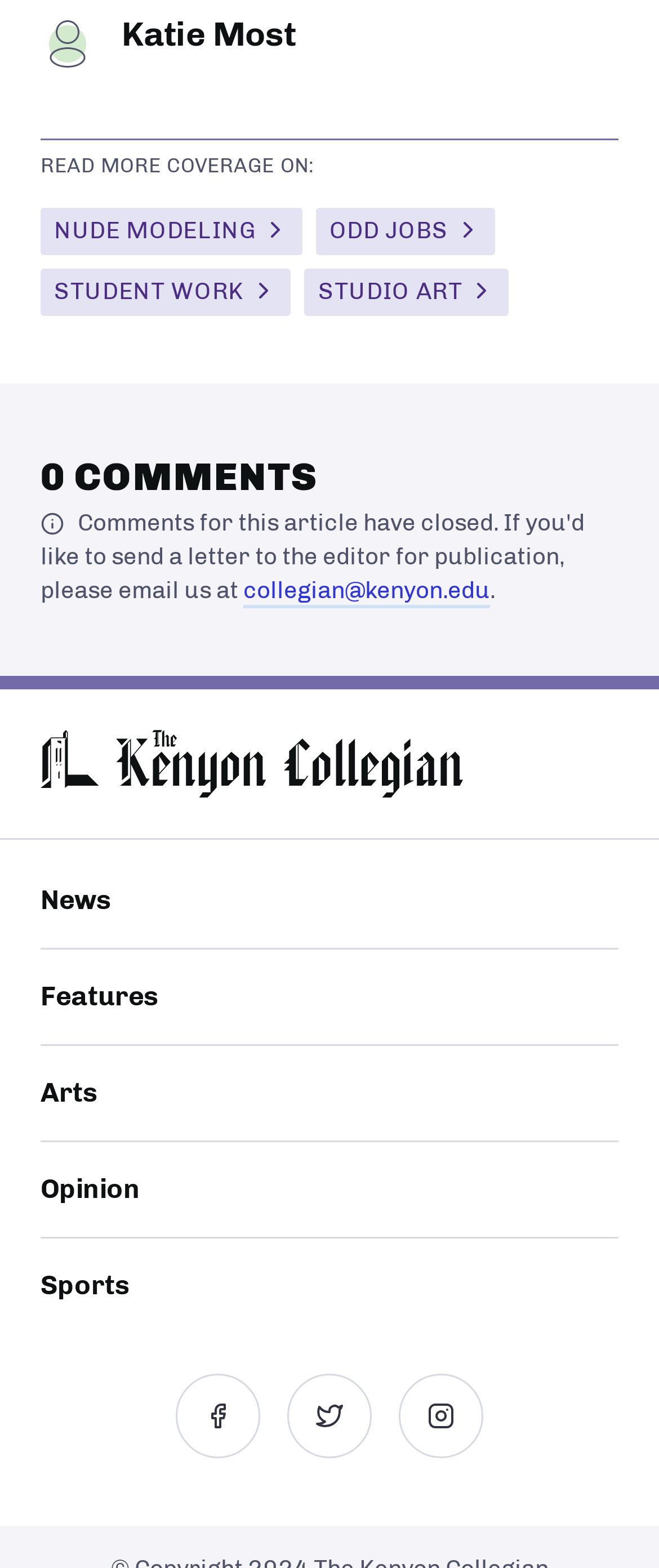Based on the image, please elaborate on the answer to the following question:
What is the author's name?

The author's name is mentioned in the heading element at the top of the page, which reads 'Katie Most'.